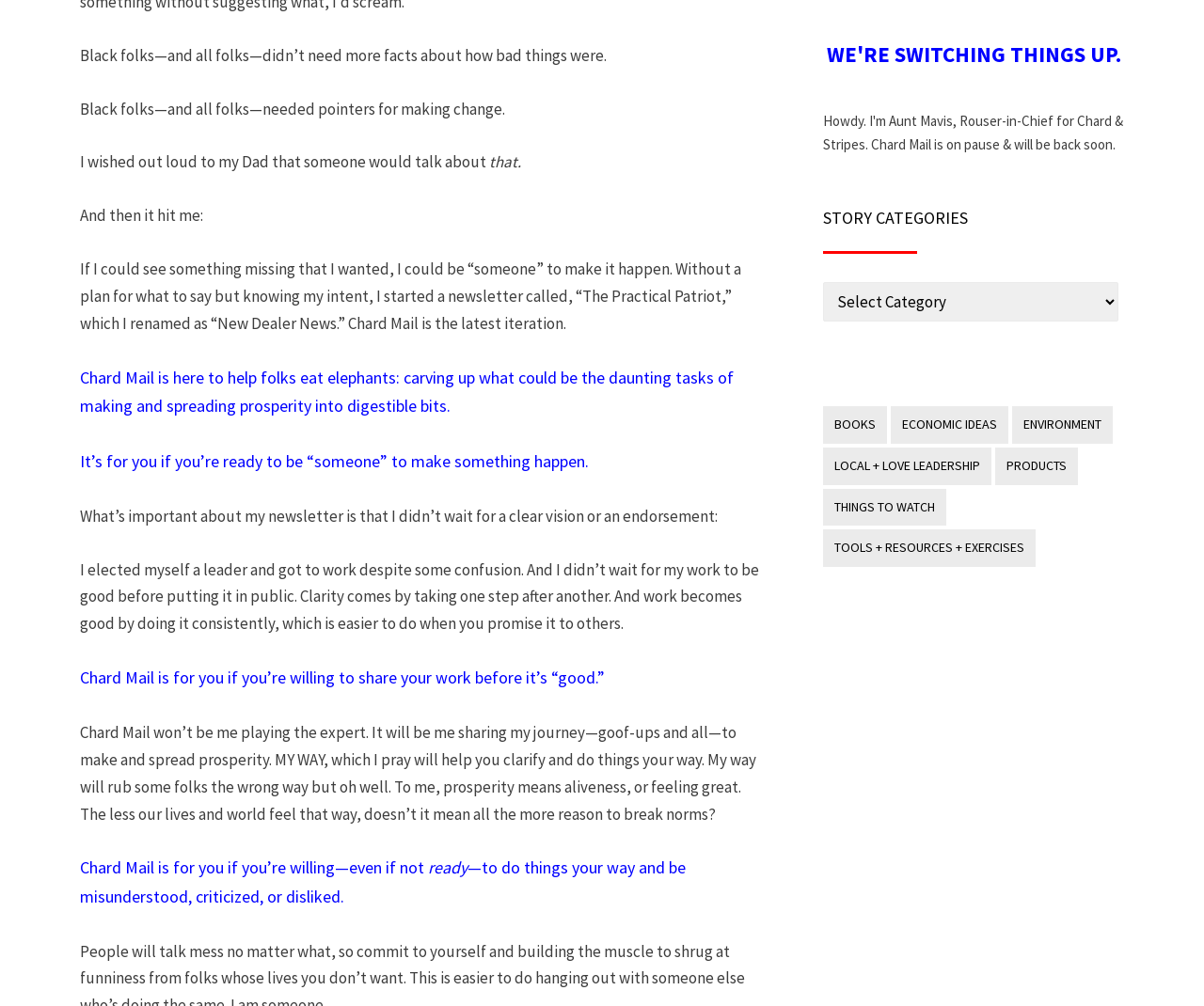Please find the bounding box coordinates (top-left x, top-left y, bottom-right x, bottom-right y) in the screenshot for the UI element described as follows: Tools + Resources + Exercises

[0.684, 0.527, 0.86, 0.564]